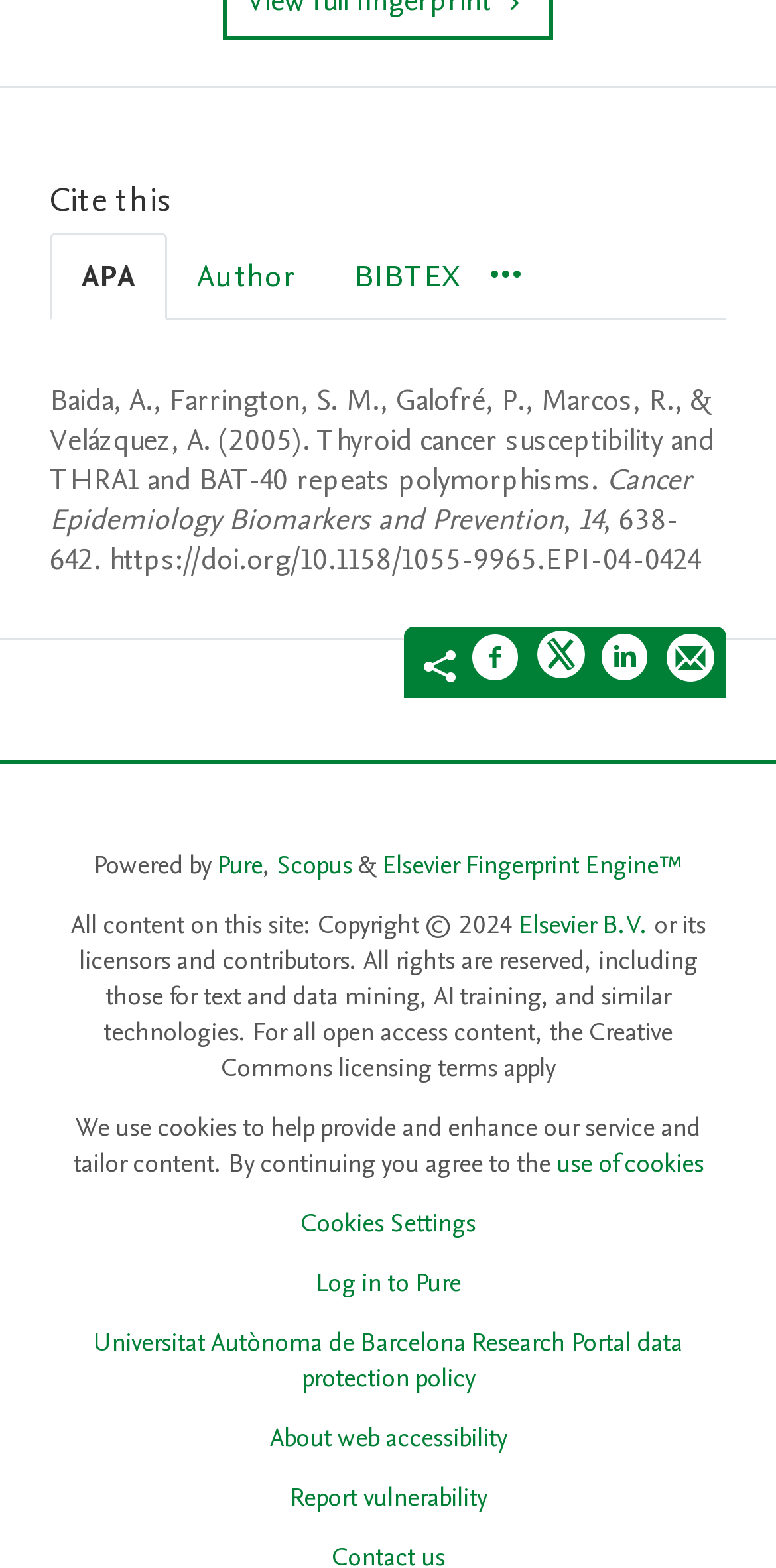Refer to the screenshot and give an in-depth answer to this question: What is the citation style currently selected?

The currently selected citation style can be determined by looking at the tablist element with the label 'Cite this'. Within this element, there are multiple tab elements, and the one that is currently selected is the 'APA' tab, indicated by the 'selected: True' attribute.